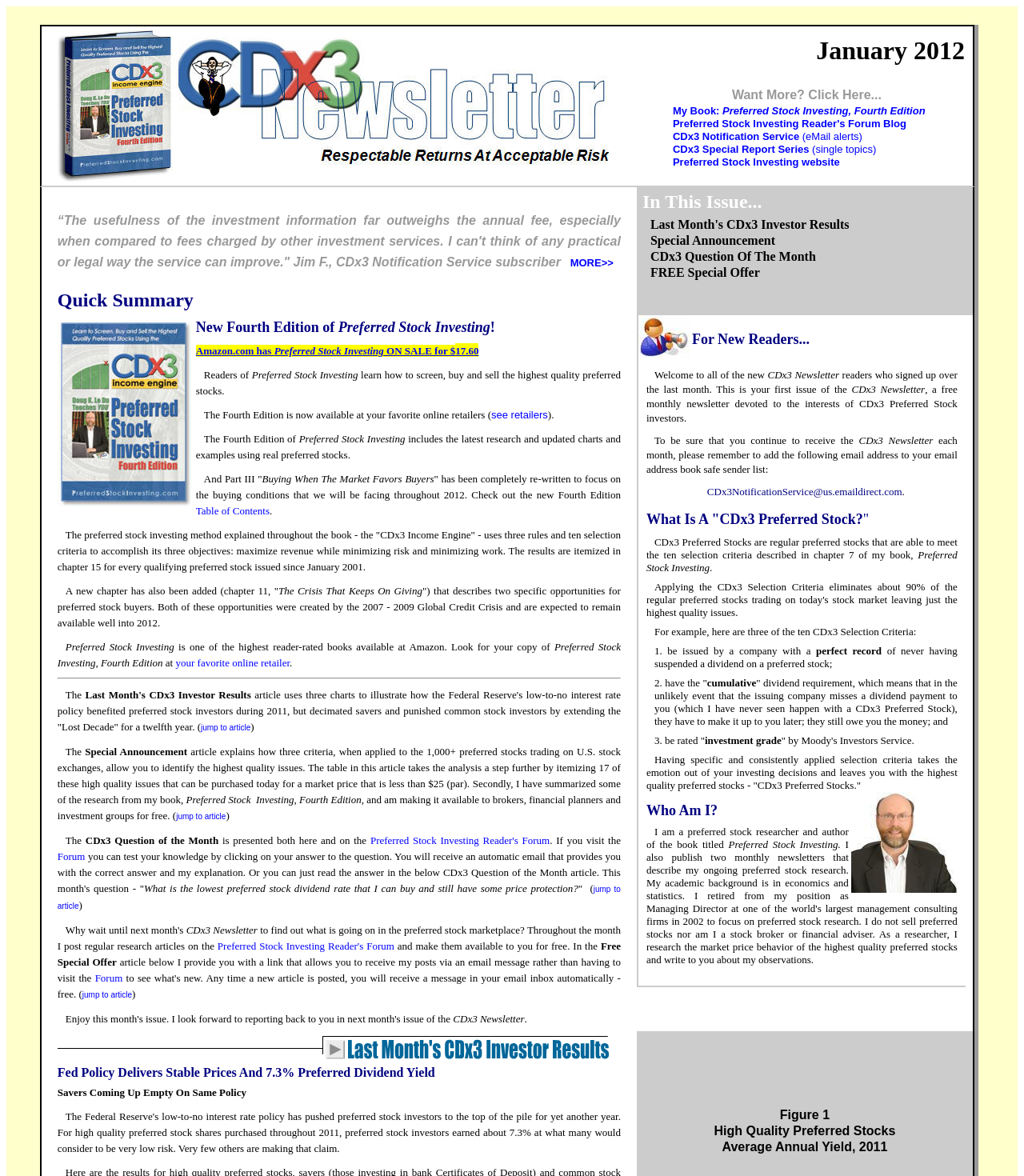Pinpoint the bounding box coordinates of the element that must be clicked to accomplish the following instruction: "Click on the 'MORE>>' link". The coordinates should be in the format of four float numbers between 0 and 1, i.e., [left, top, right, bottom].

[0.557, 0.218, 0.599, 0.229]